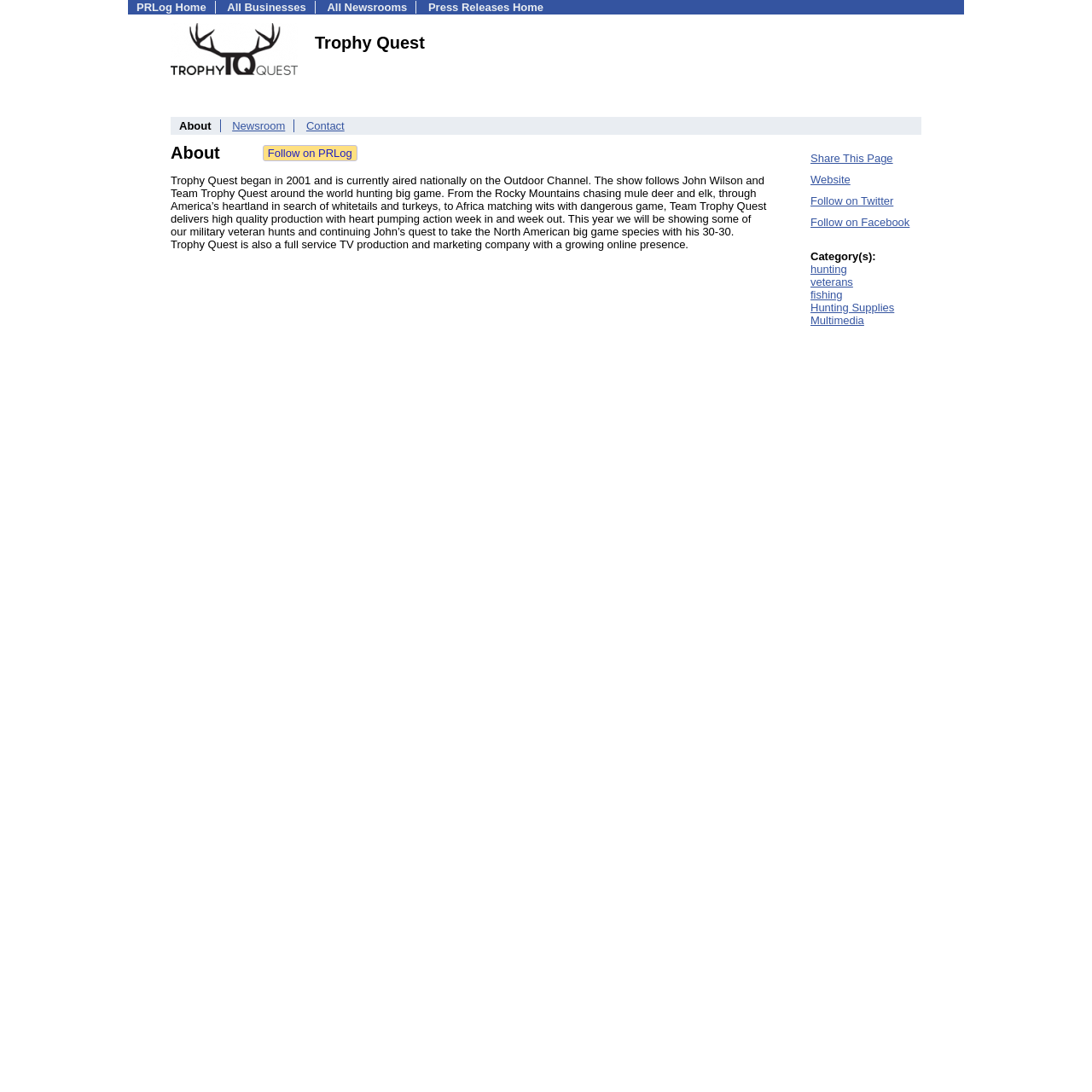Where is the company located?
Answer briefly with a single word or phrase based on the image.

Middle Georgia